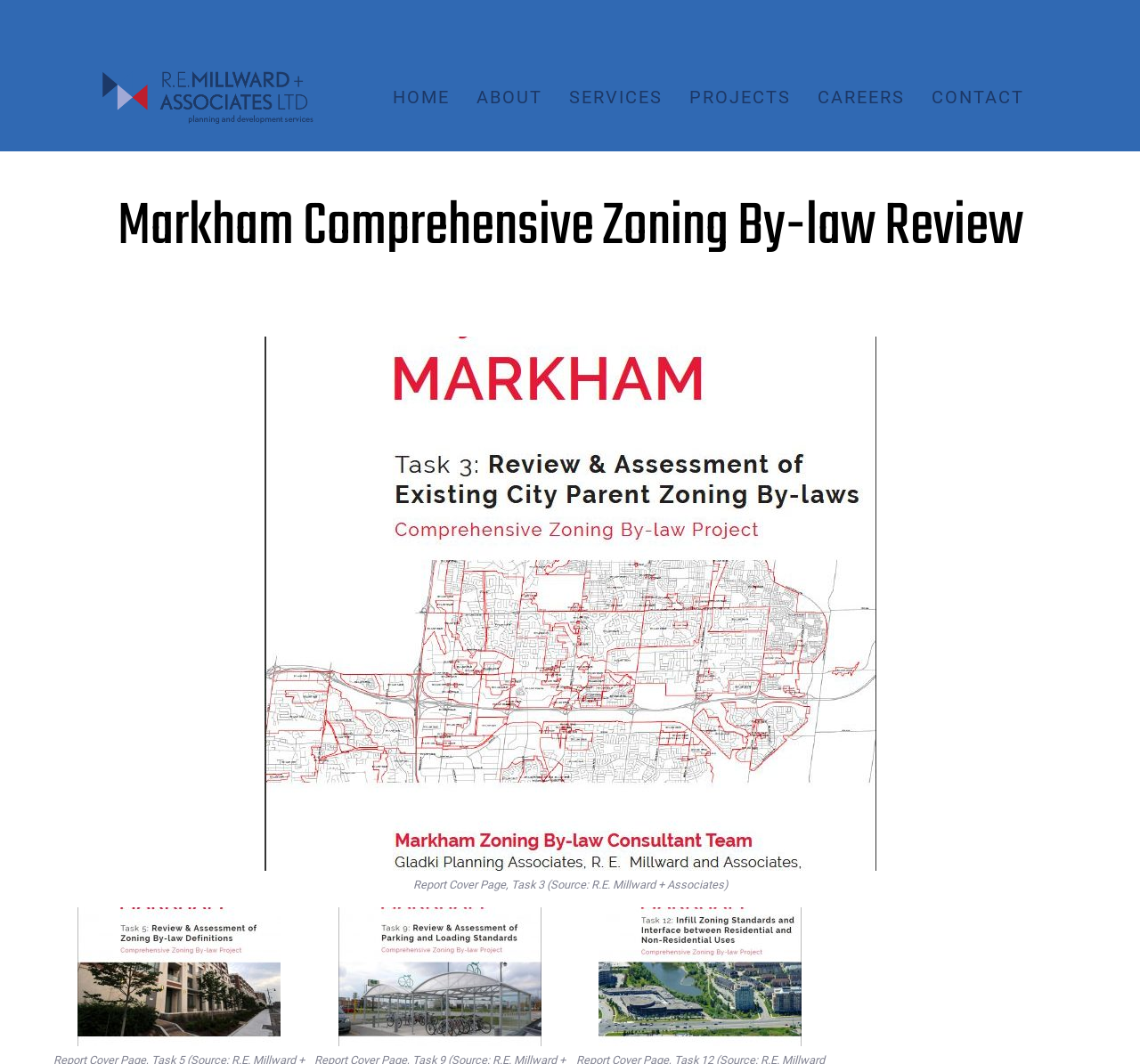Given the element description Home, predict the bounding box coordinates for the UI element in the webpage screenshot. The format should be (top-left x, top-left y, bottom-right x, bottom-right y), and the values should be between 0 and 1.

[0.333, 0.042, 0.406, 0.142]